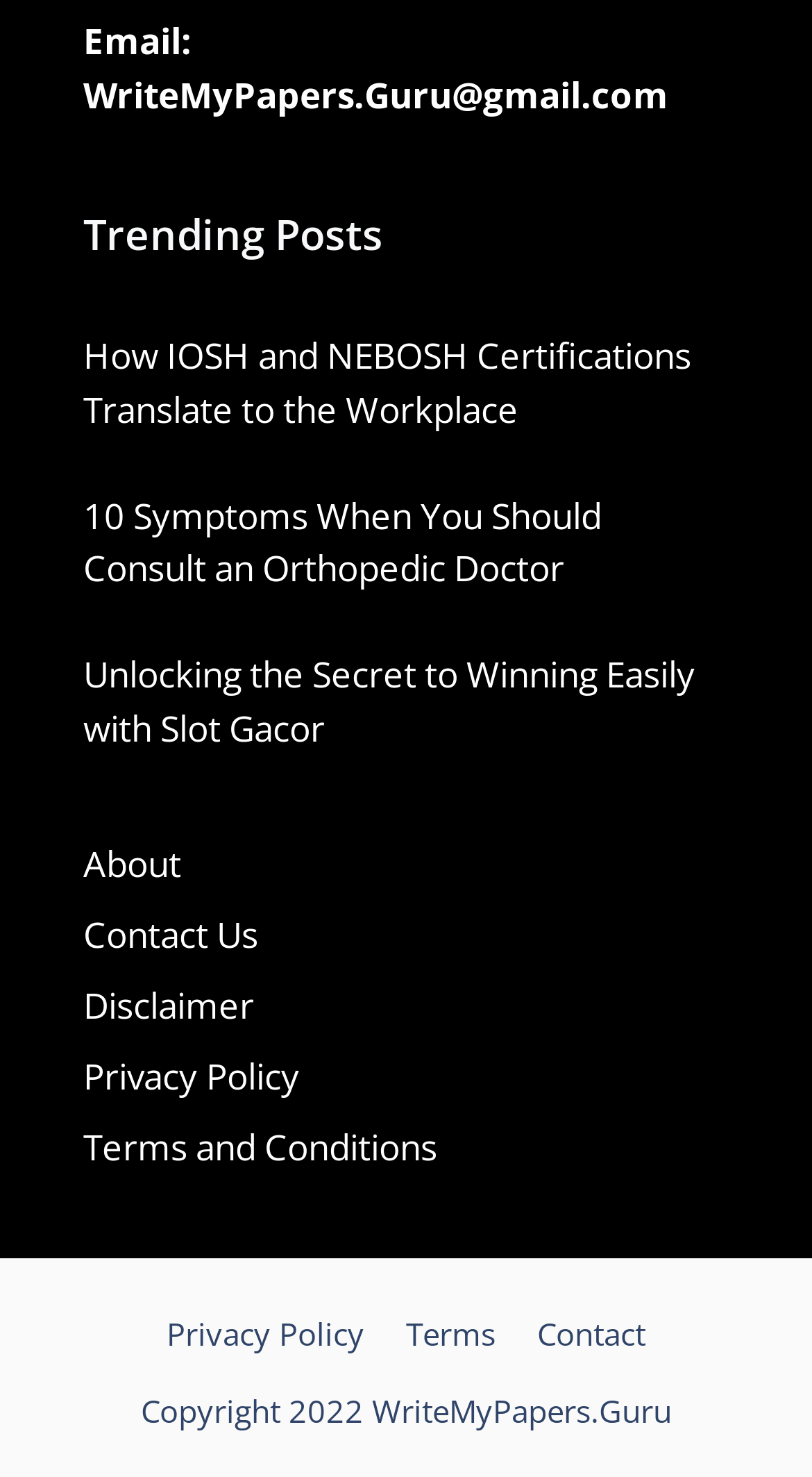Kindly determine the bounding box coordinates for the clickable area to achieve the given instruction: "Check the website's terms and conditions".

[0.103, 0.761, 0.538, 0.793]